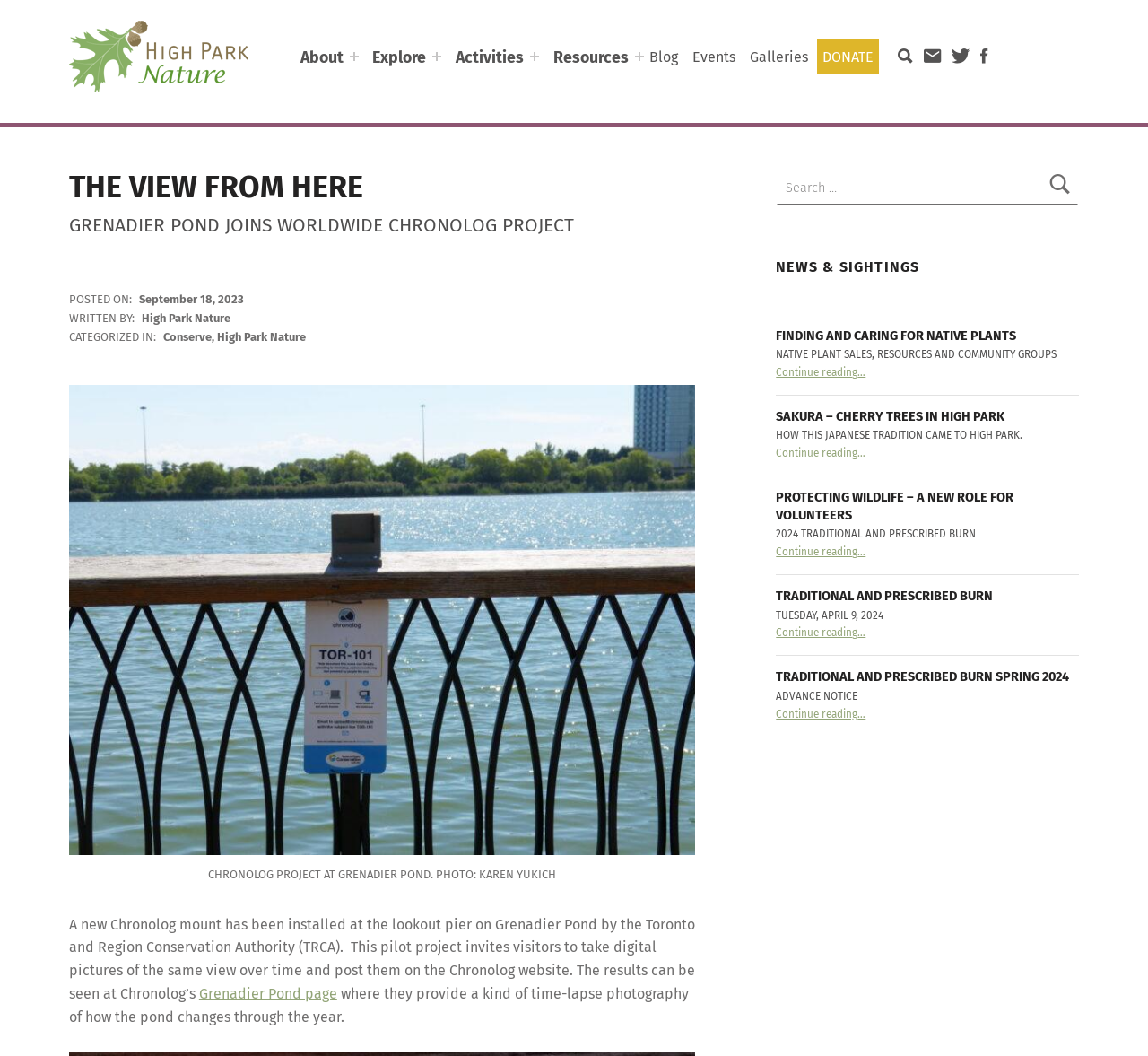Please provide a detailed answer to the question below based on the screenshot: 
What type of plants are mentioned in the article?

I found the answer by looking at the article headings in the sidebar. One of the headings mentions 'Finding and Caring for Native Plants'.